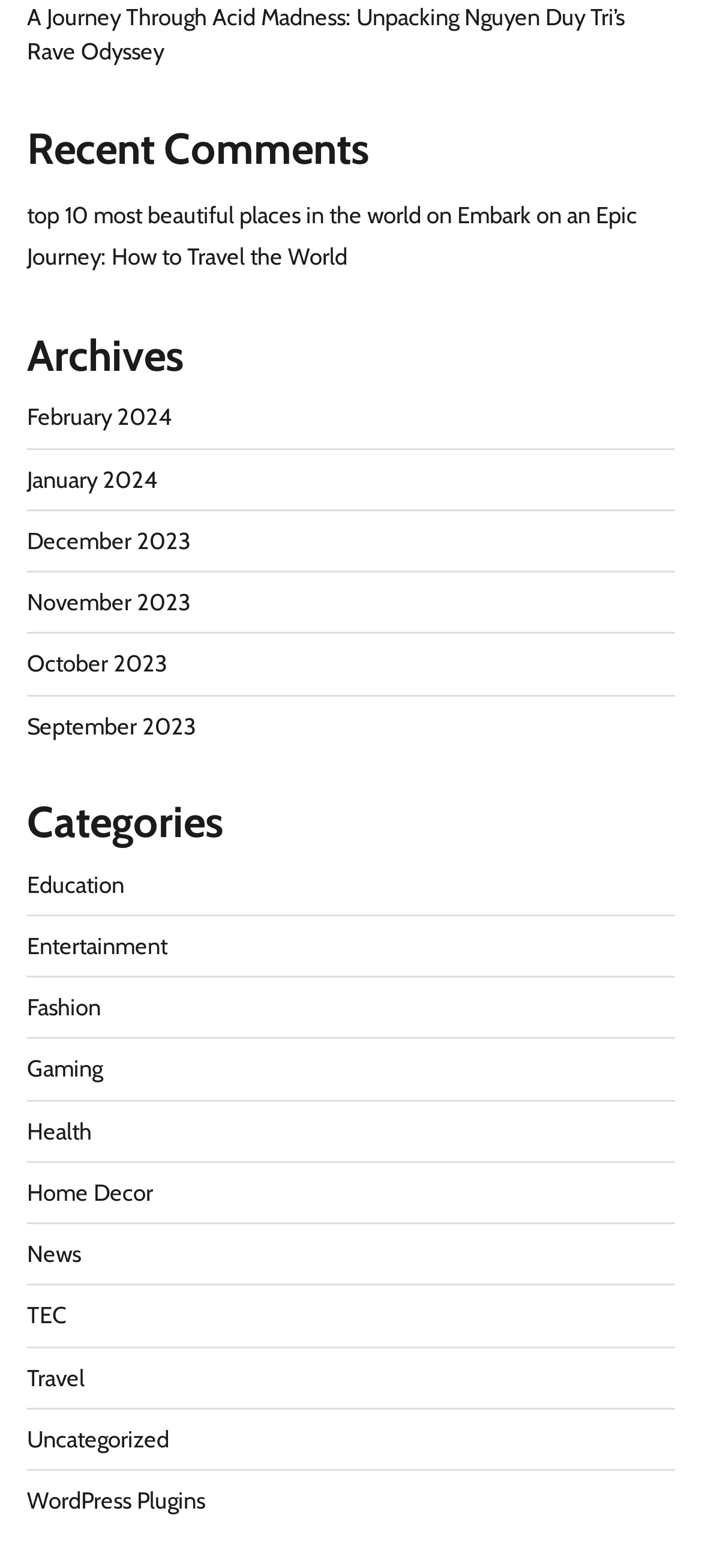Observe the image and answer the following question in detail: What is the second most recent comment listed?

There are no comments listed on the webpage, only a heading 'Recent Comments'.